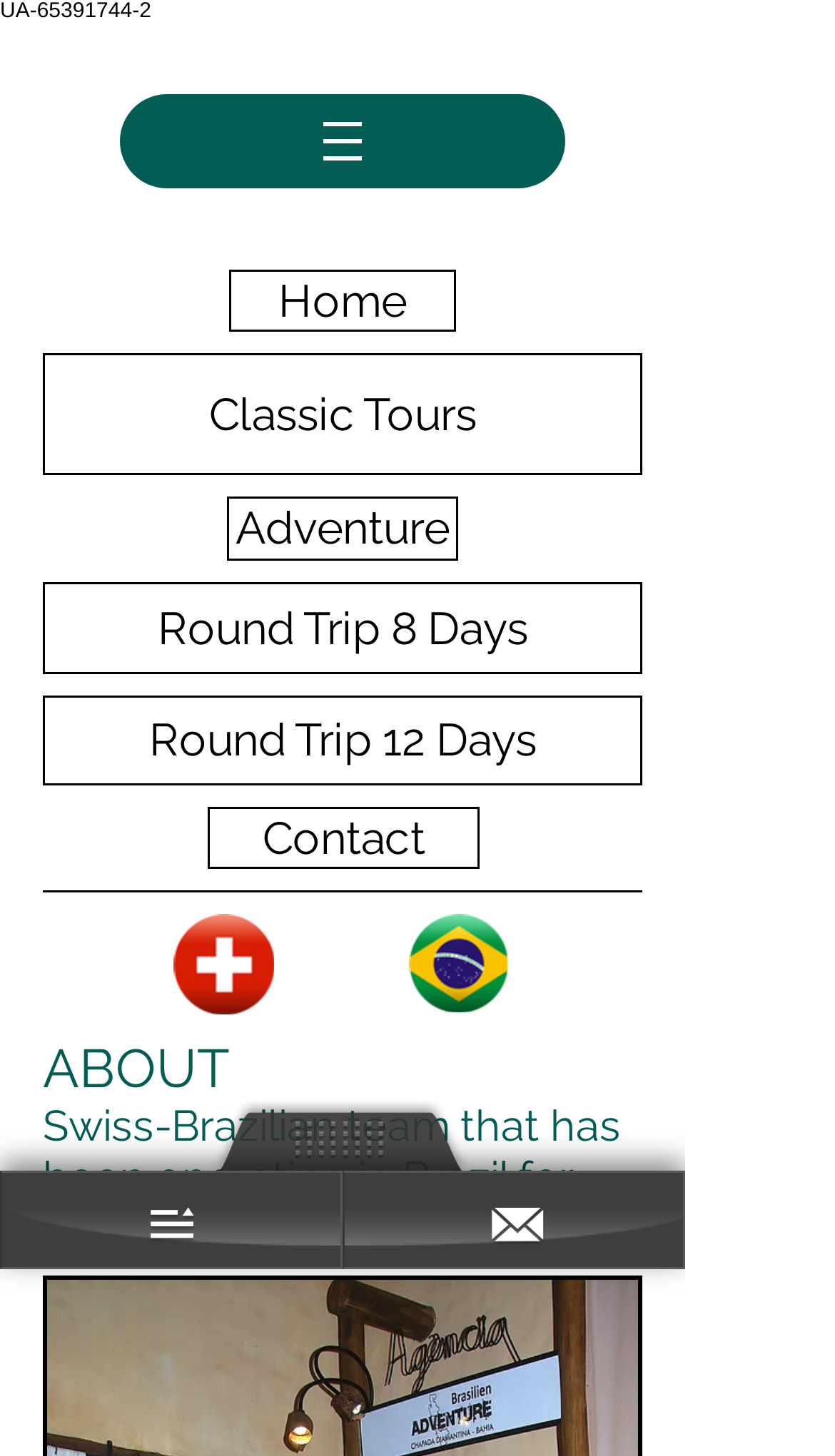What is the topic of the webpage?
Could you give a comprehensive explanation in response to this question?

I inferred the topic of the webpage by looking at the meta description 'ABOUT BEACH | brasilienadventure-1' and the content of the webpage, which appears to be about a team that operates in Brazil, possibly related to beach activities or tours.